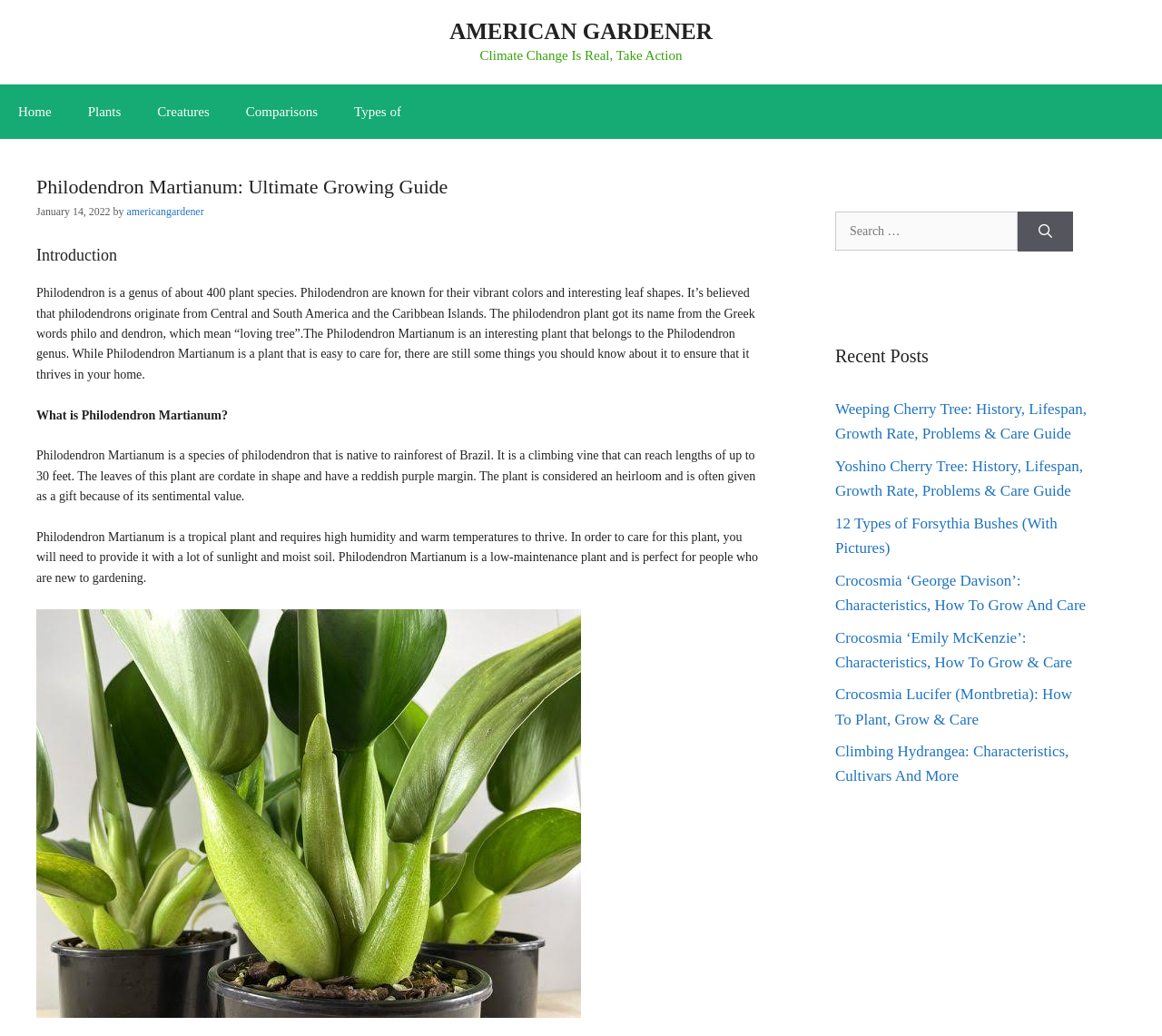Where does Philodendron originate from?
Based on the screenshot, provide a one-word or short-phrase response.

Central and South America and the Caribbean Islands